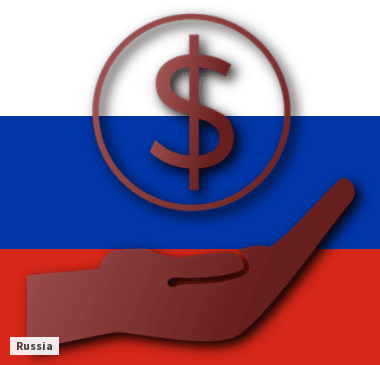Examine the screenshot and answer the question in as much detail as possible: What symbol is upheld by the hand?

The image features a stylized representation of a hand upholding a dollar sign, set against the backdrop of the Russian flag. The dollar symbol is prominently placed within a circular motif, underscoring the significance of capital and economic dynamics. The hand is clearly holding the dollar sign, which is a central element in the image.